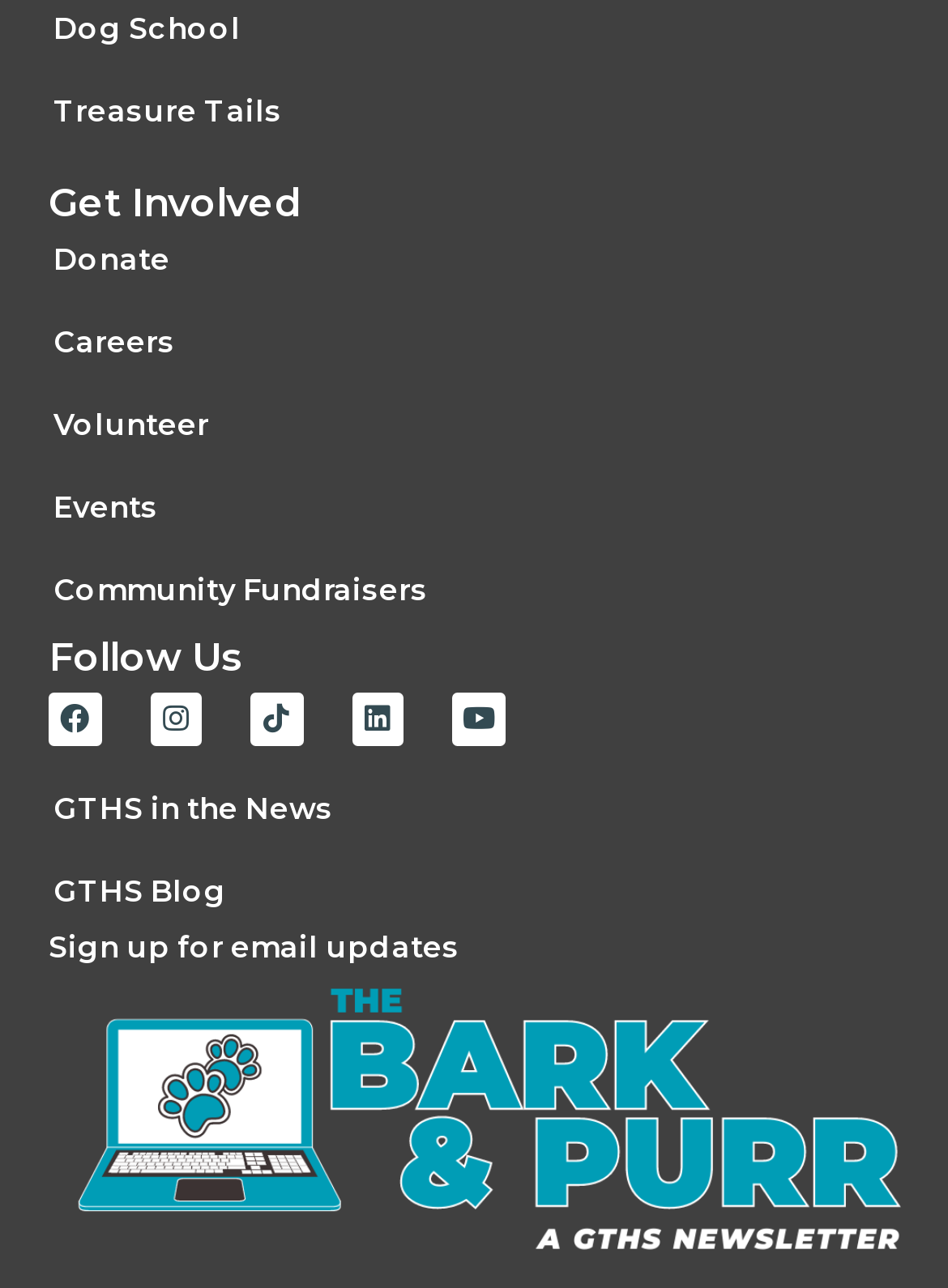Please reply with a single word or brief phrase to the question: 
What is the purpose of the 'Sign up for email updates' link?

To receive email updates